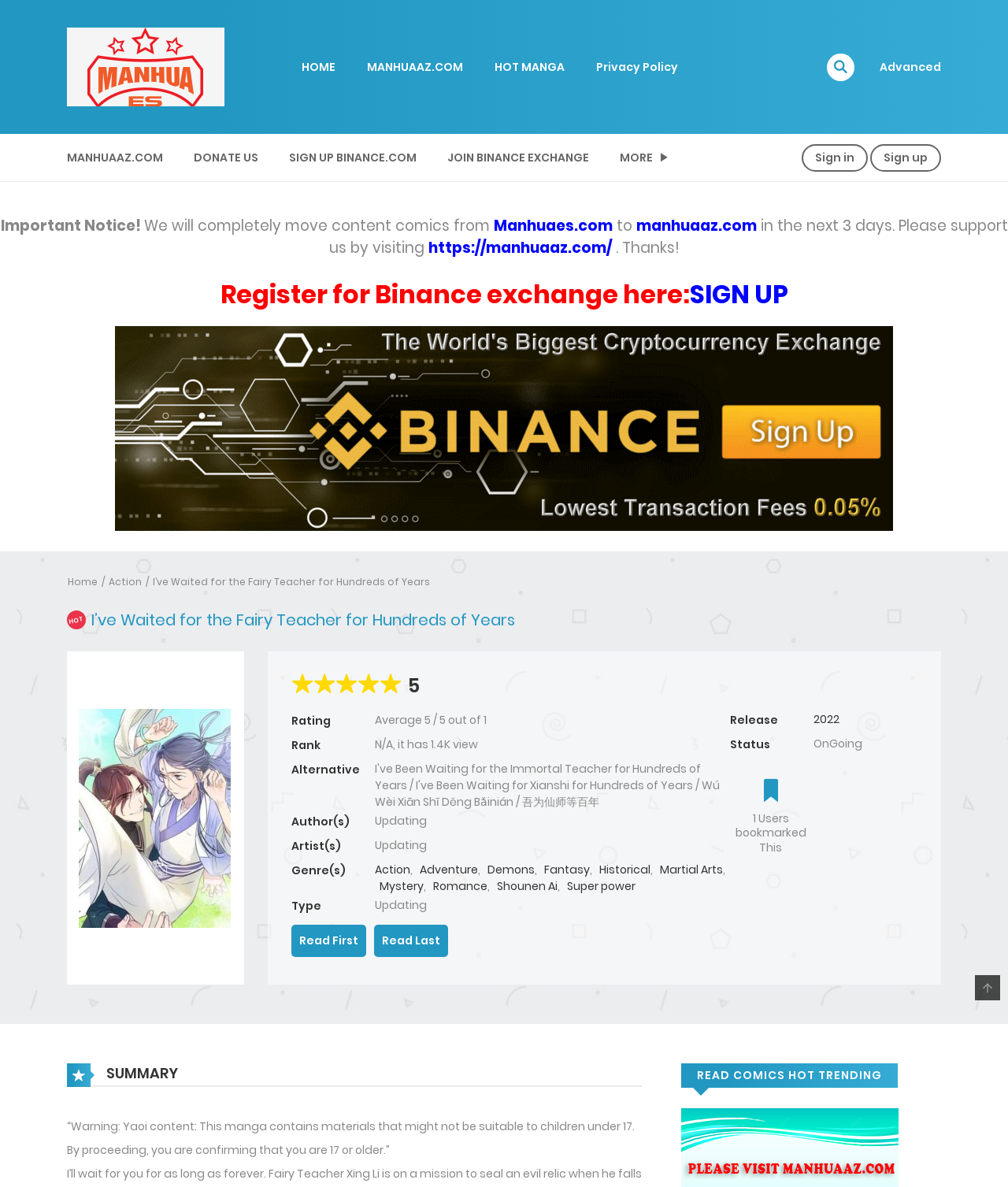Please provide a one-word or phrase answer to the question: 
What is the status of the manga?

OnGoing